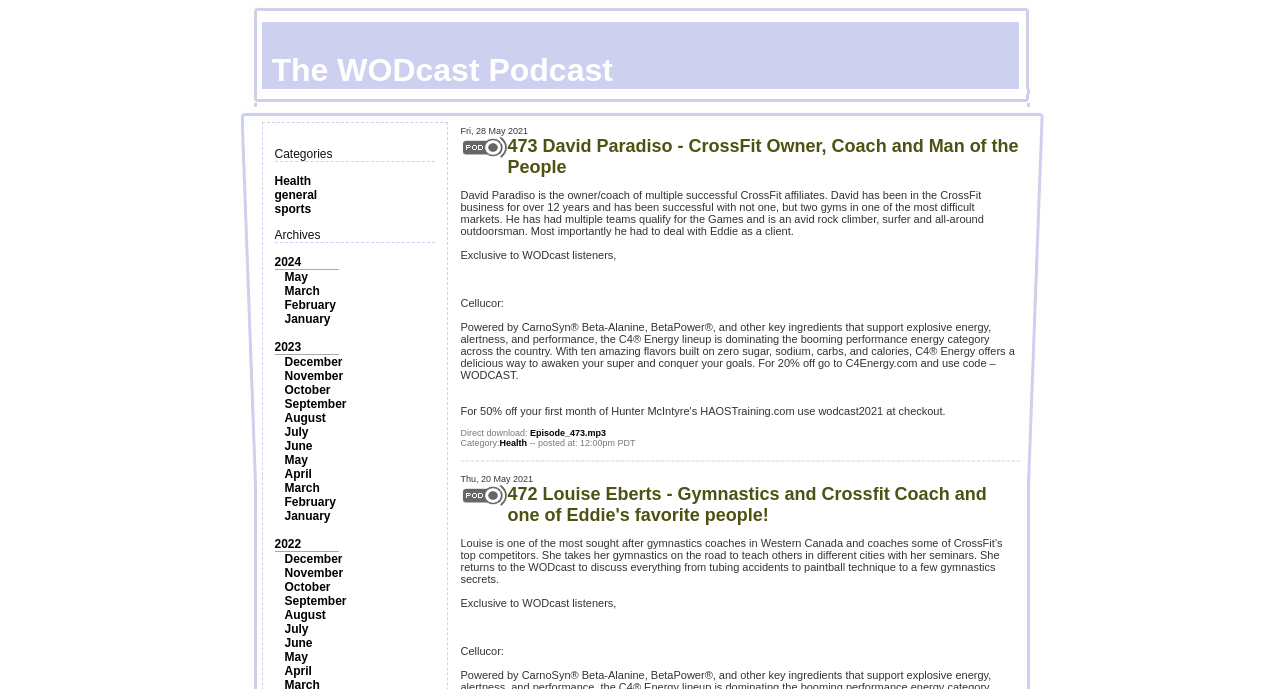Use a single word or phrase to answer the question: How many years of experience does David Paradiso have in the CrossFit business?

over 12 years